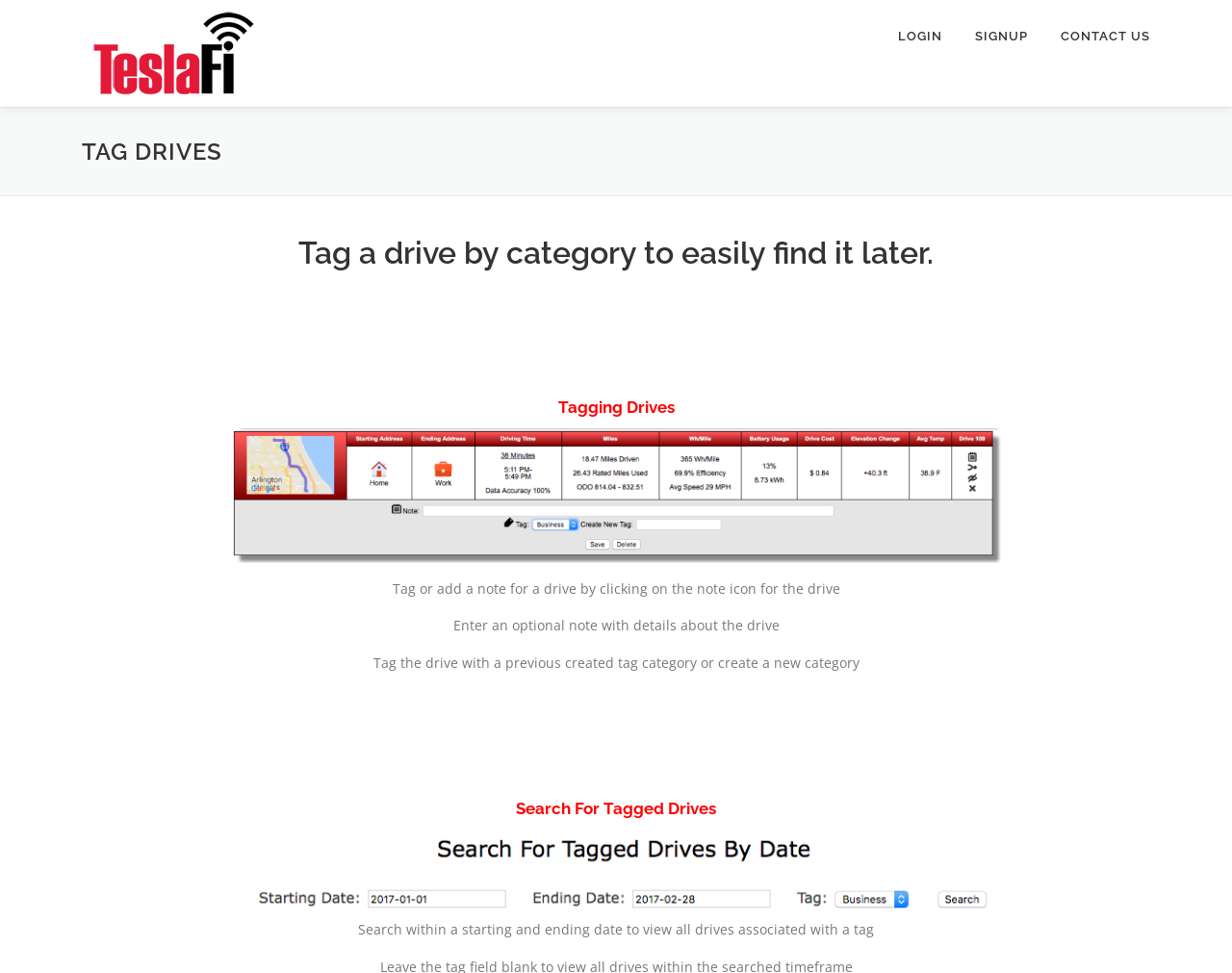What is the purpose of tagging drives?
Offer a detailed and exhaustive answer to the question.

According to the webpage, tagging drives allows users to easily find them later. This is stated in the heading 'Tag a drive by category to easily find it later.'